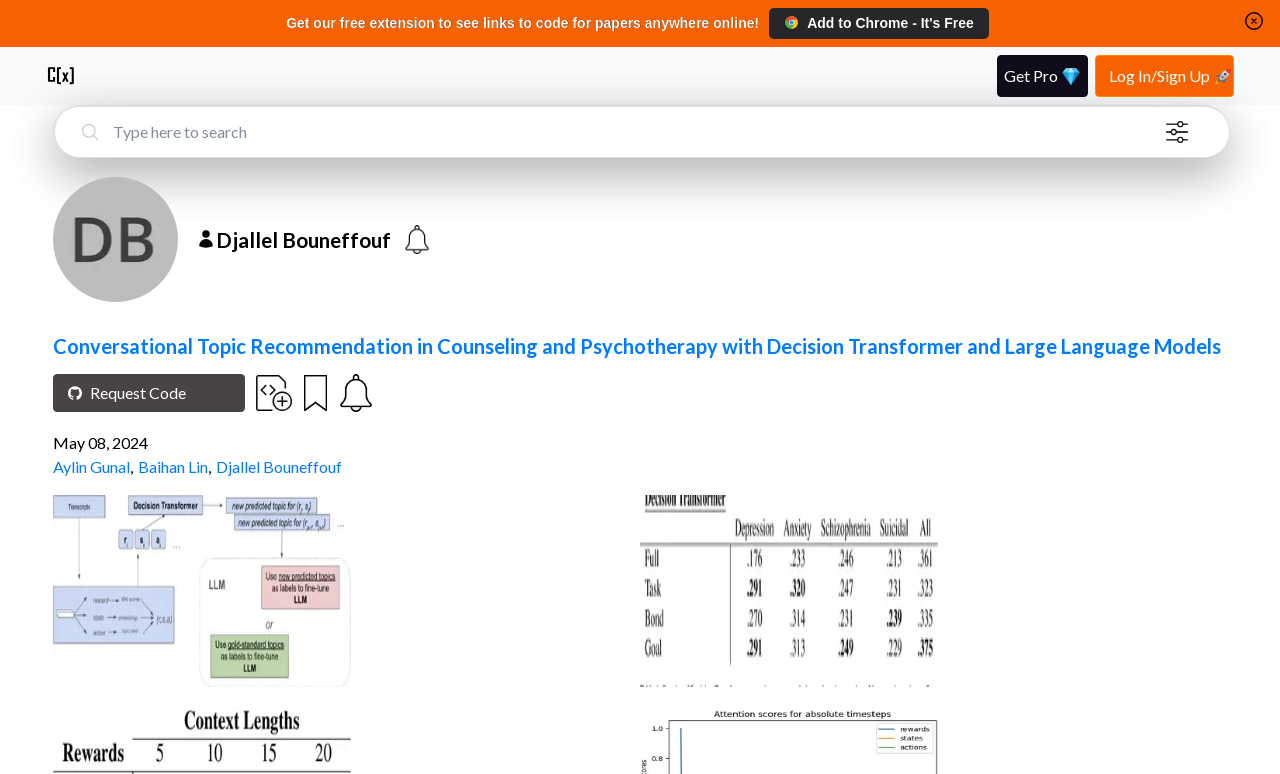Please study the image and answer the question comprehensively:
What is the topic of the paper?

The topic of the paper can be found in the heading element with the text 'Conversational Topic Recommendation in Counseling and Psychotherapy with Decision Transformer and Large Language Models' located below the researcher's name.